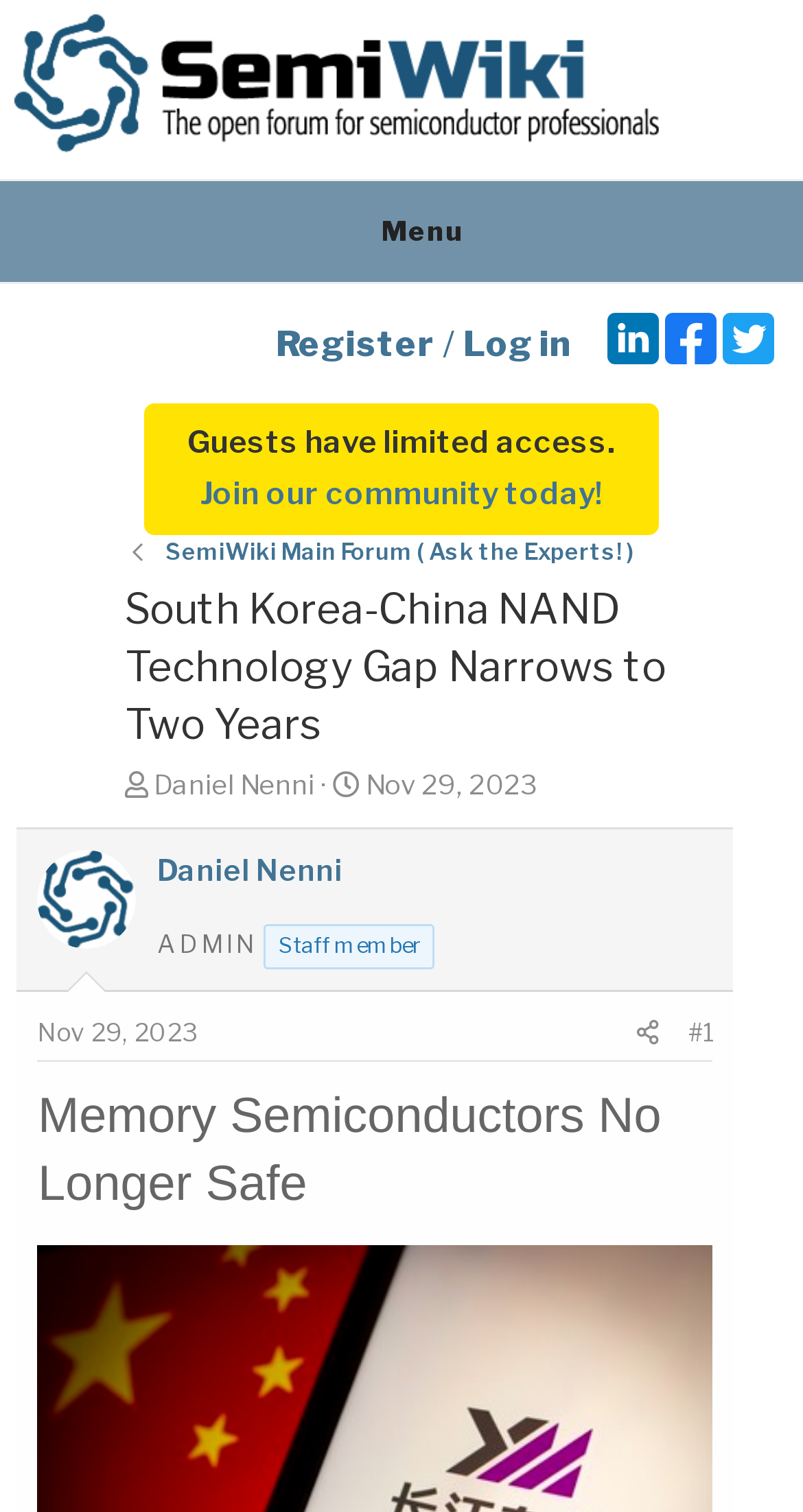Provide a short answer to the following question with just one word or phrase: What is the name of the author who started the thread?

Daniel Nenni